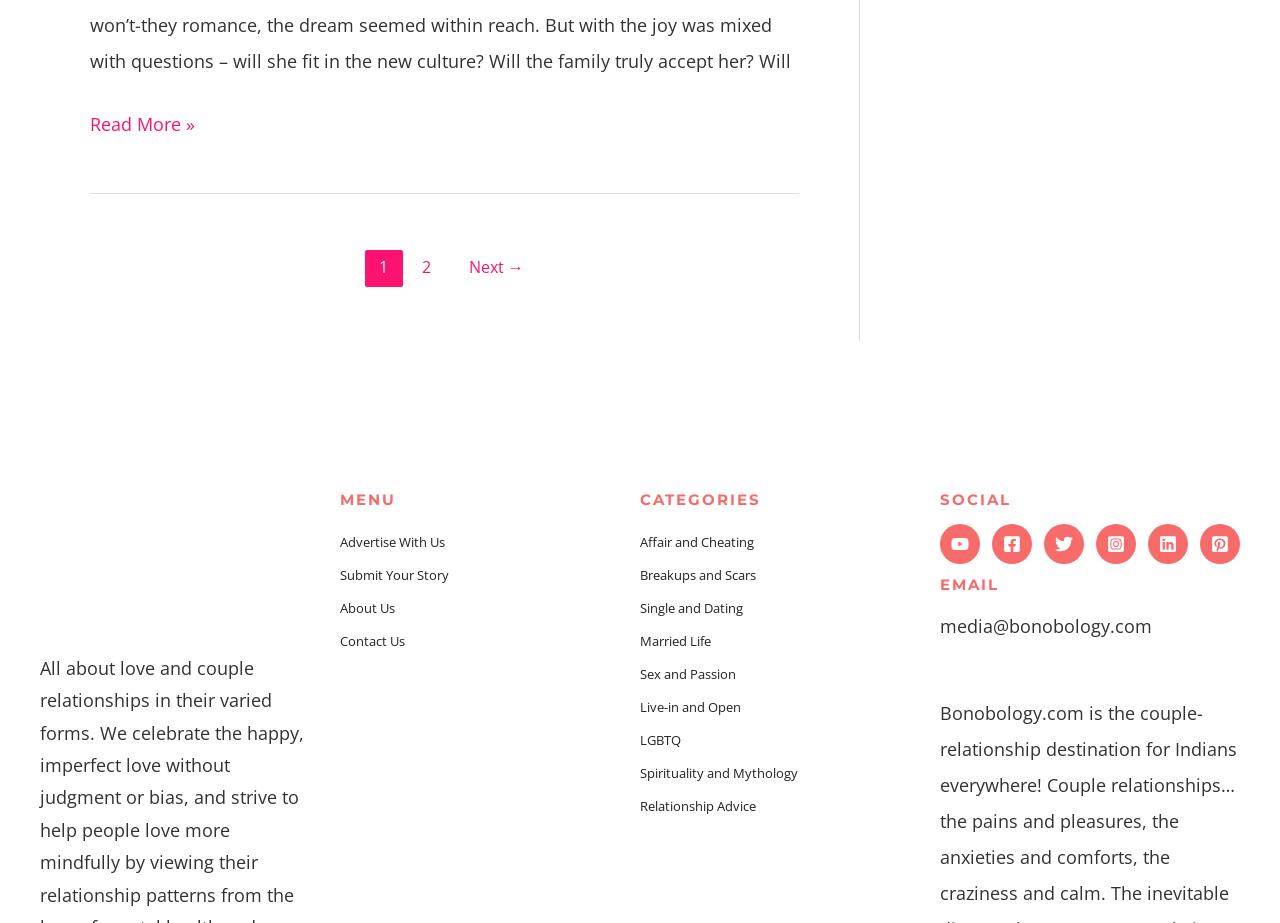What is the name of the website?
Based on the screenshot, answer the question with a single word or phrase.

Bonobology